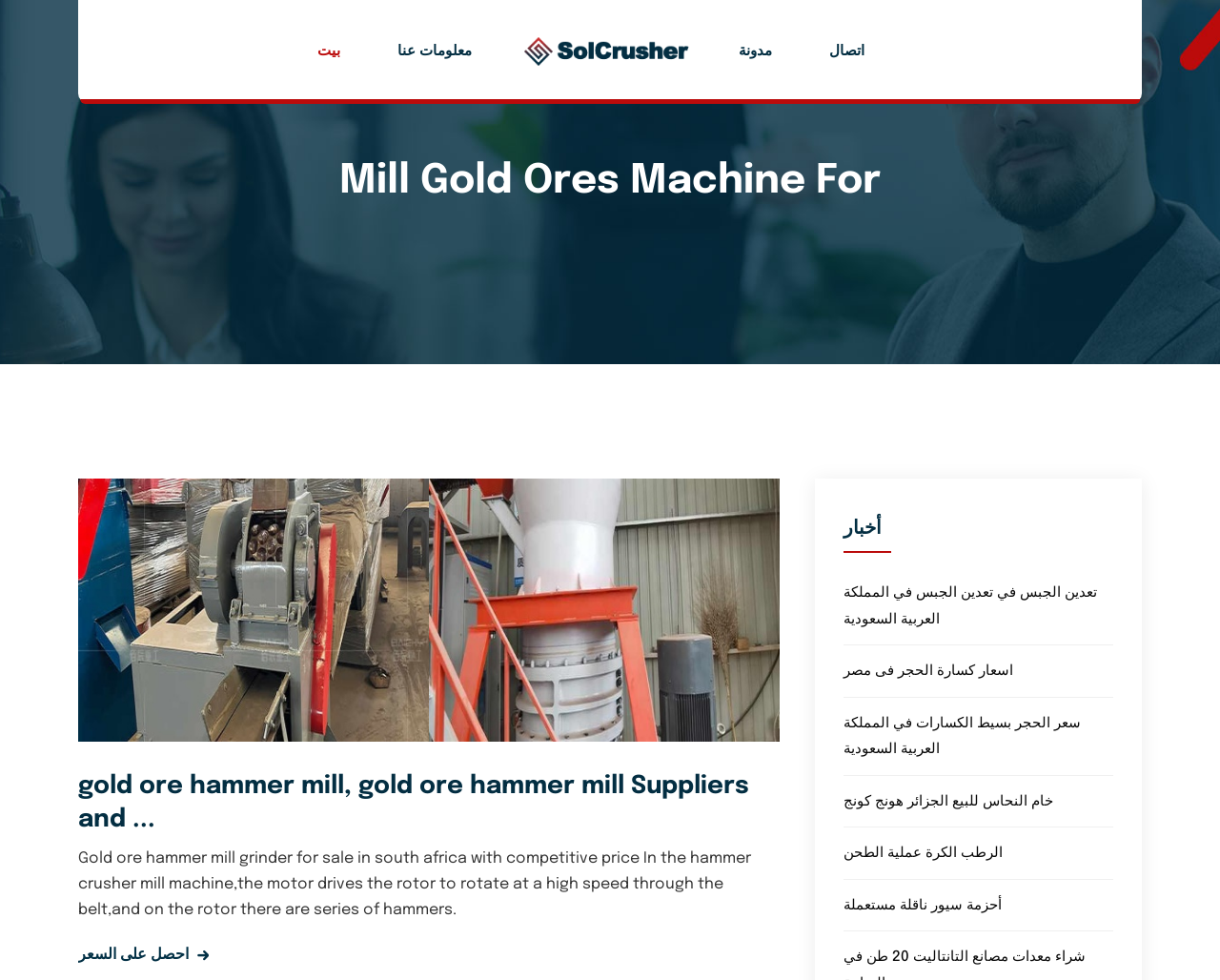Identify the bounding box for the given UI element using the description provided. Coordinates should be in the format (top-left x, top-left y, bottom-right x, bottom-right y) and must be between 0 and 1. Here is the description: alt="logo"

[0.43, 0.044, 0.57, 0.061]